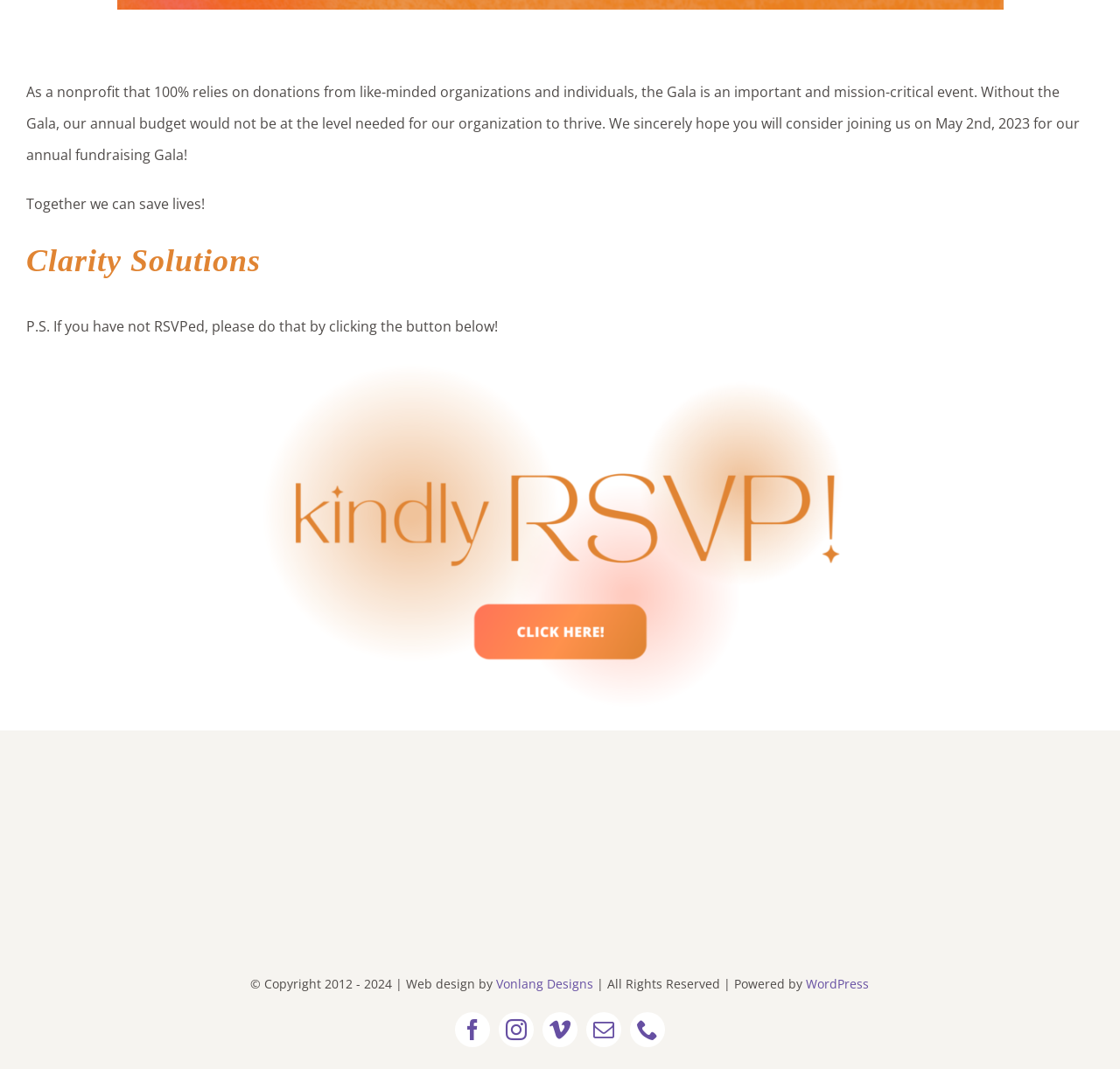Provide your answer in one word or a succinct phrase for the question: 
What is the name of the web design company?

Vonlang Designs